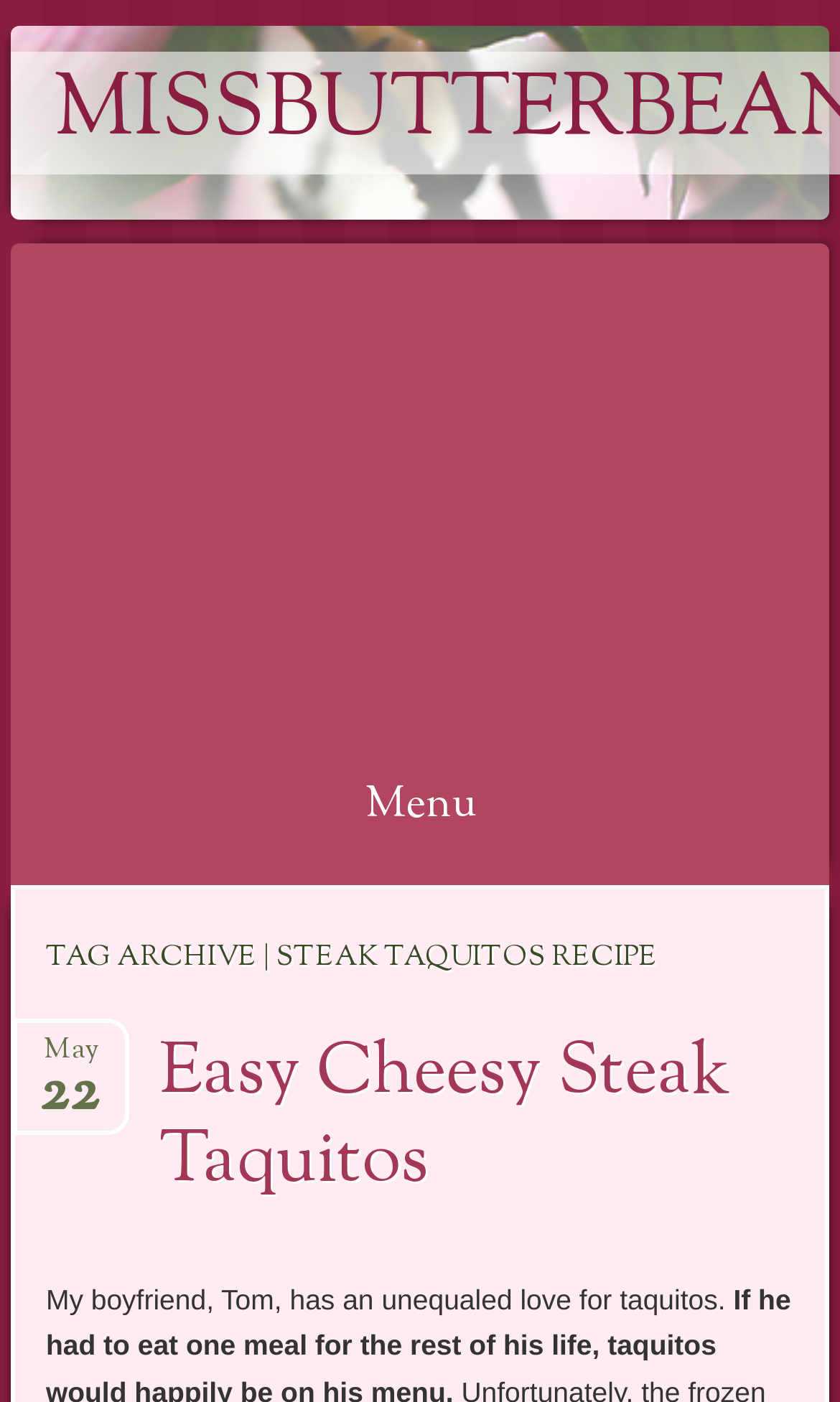Please find the bounding box coordinates (top-left x, top-left y, bottom-right x, bottom-right y) in the screenshot for the UI element described as follows: title="Print this article"

None